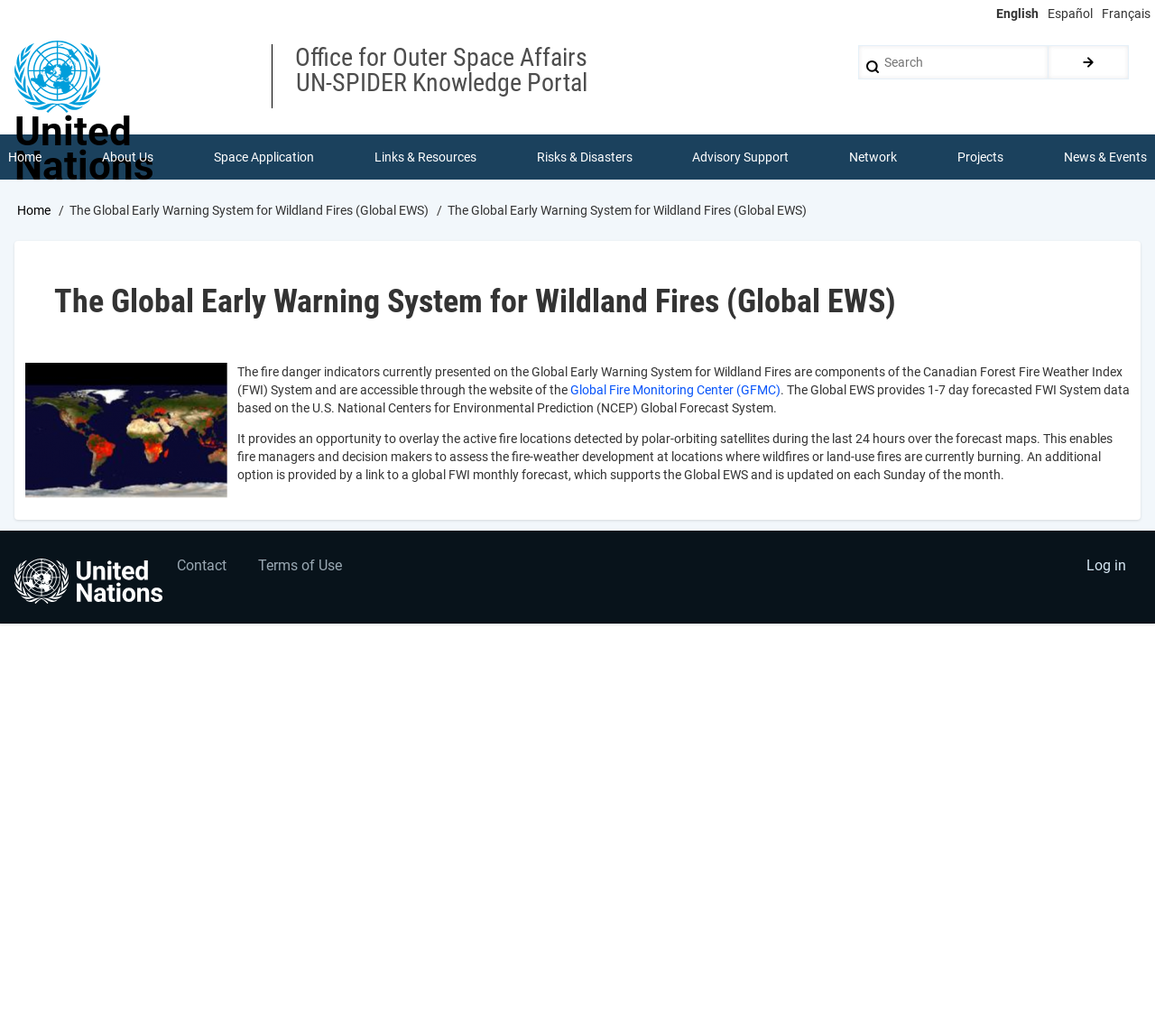Please determine the bounding box coordinates of the area that needs to be clicked to complete this task: 'Learn about the Global Early Warning System for Wildland Fires'. The coordinates must be four float numbers between 0 and 1, formatted as [left, top, right, bottom].

[0.022, 0.252, 0.978, 0.331]